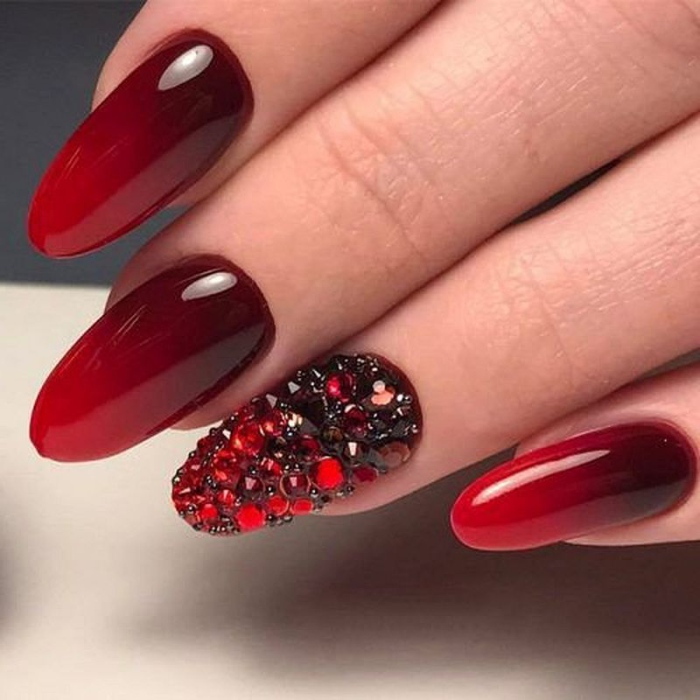What is the finish of the other nails?
Please provide a detailed and thorough answer to the question.

The caption contrasts the 'smooth finish of the other nails' with the 'intricate patterns of sparkling red and black gems' on the accent nail, implying that the finish of the other nails is smooth.